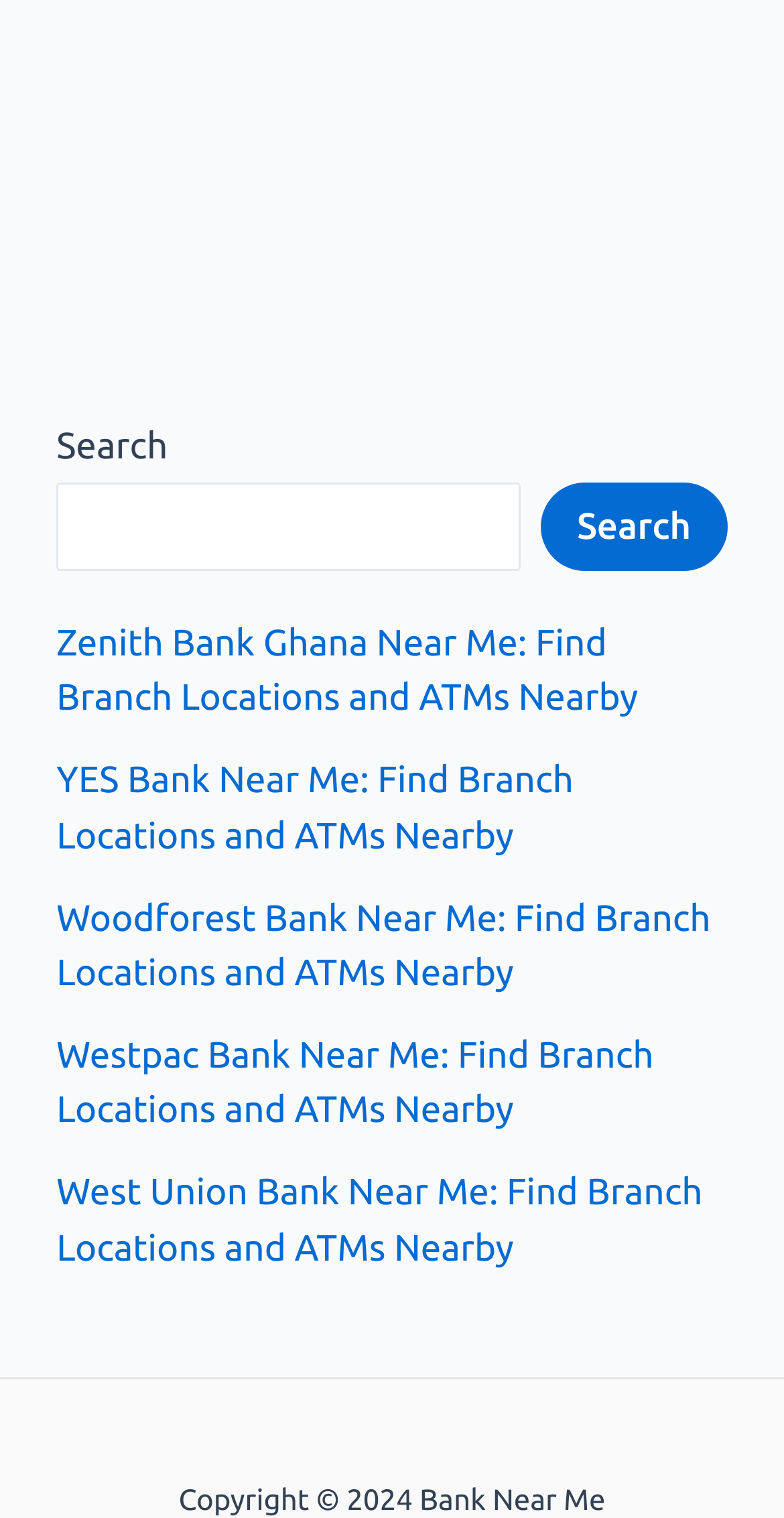How many elements are there in the top section of the webpage?
Please craft a detailed and exhaustive response to the question.

The top section of the webpage contains three elements: a static text element with the text 'Search', a search box, and a button with the text 'Search'. These elements are likely used together to search for branch locations and ATMs.